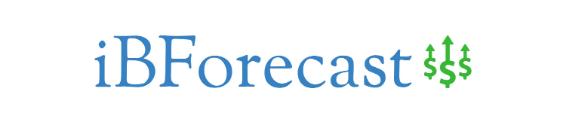What do the two upward-pointing green arrows symbolize?
Provide an in-depth and detailed answer to the question.

The two upward-pointing green arrows positioned next to the dollar signs in the logo symbolize growth and progression, which are key aspects of the financial forecasting theme of the brand.